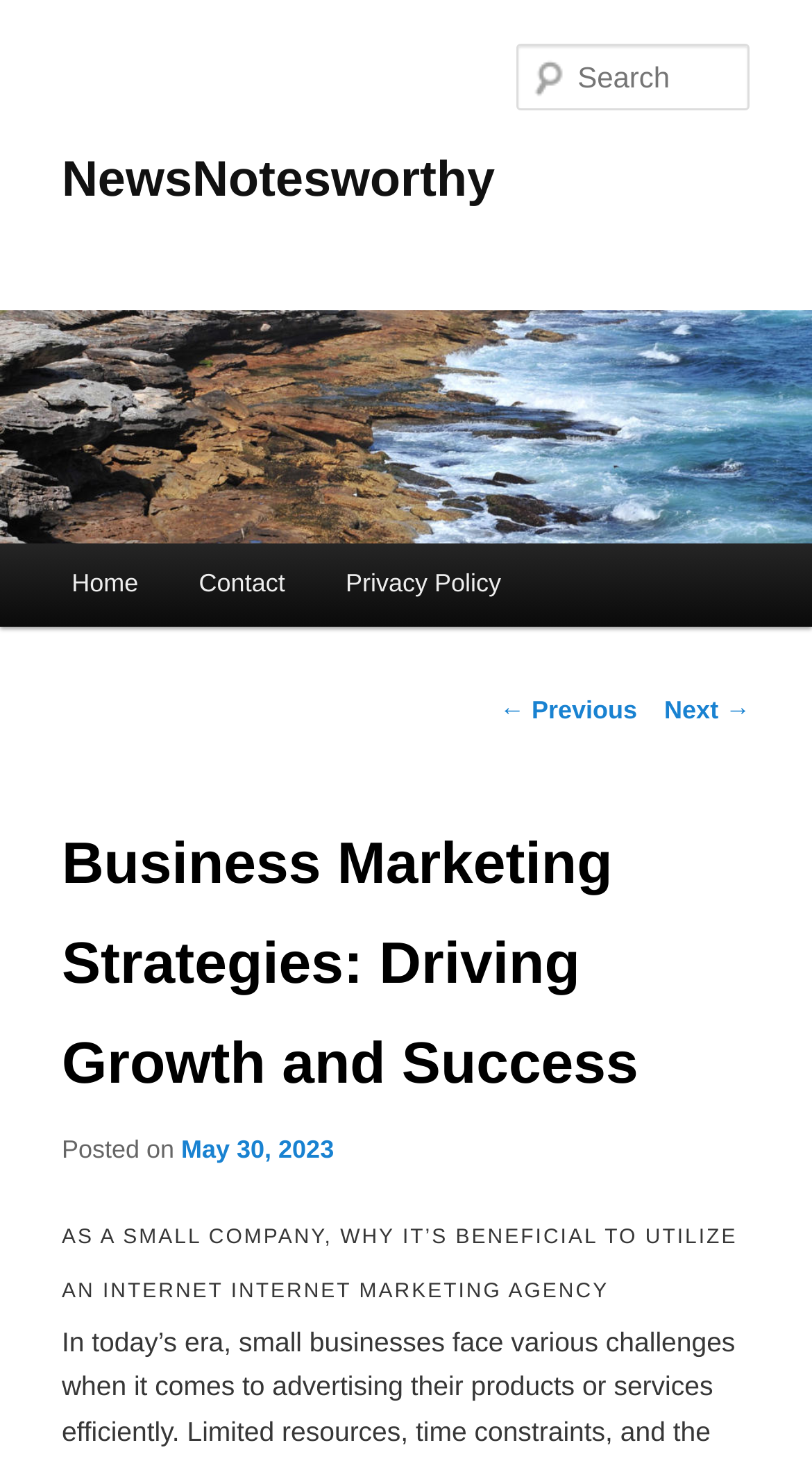Provide a thorough description of this webpage.

The webpage is about business marketing strategies, specifically focusing on driving growth and success. At the top, there is a heading with the title "NewsNotesworthy" and a link with the same name. Below this, there is a large image that spans the entire width of the page, also with the title "NewsNotesworthy". 

On the top right, there is a search box with a label "Search". To the left of the search box, there is a link to skip to the primary content. 

The main menu is located below the image, with links to "Home", "Contact", and "Privacy Policy". 

The main content of the page is divided into sections. The first section has a heading "Business Marketing Strategies: Driving Growth and Success" and a subheading "Posted on May 30, 2023". 

Below this, there is a large section of text with the heading "AS A SMALL COMPANY, WHY IT’S BENEFICIAL TO UTILIZE AN INTERNET INTERNET MARKETING AGENCY". This section likely contains the main article or content of the page. 

At the bottom of the page, there are links to navigate to previous and next posts, labeled "← Previous" and "Next →" respectively.